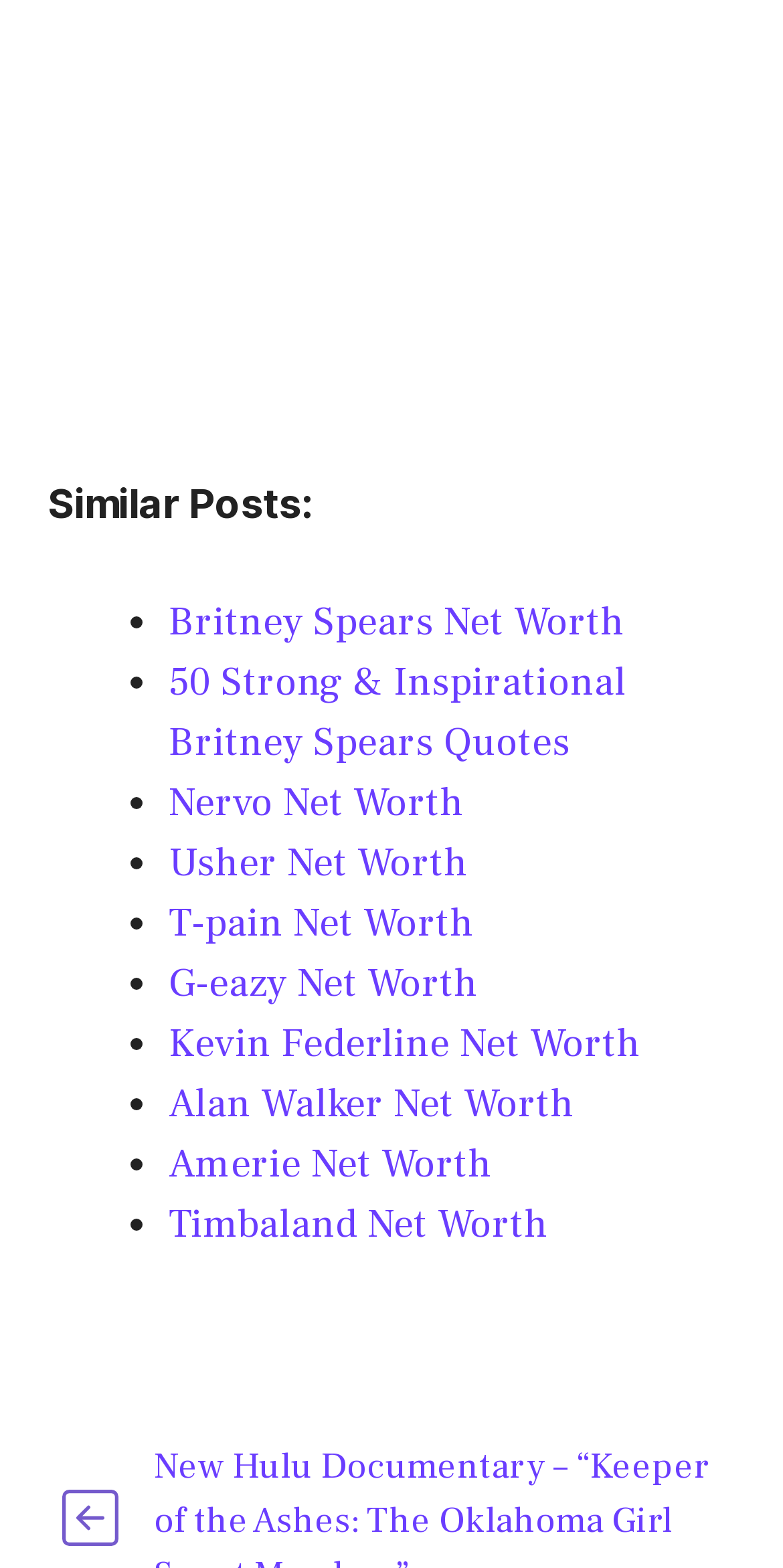Answer the question below in one word or phrase:
What is the first similar post?

Britney Spears Net Worth